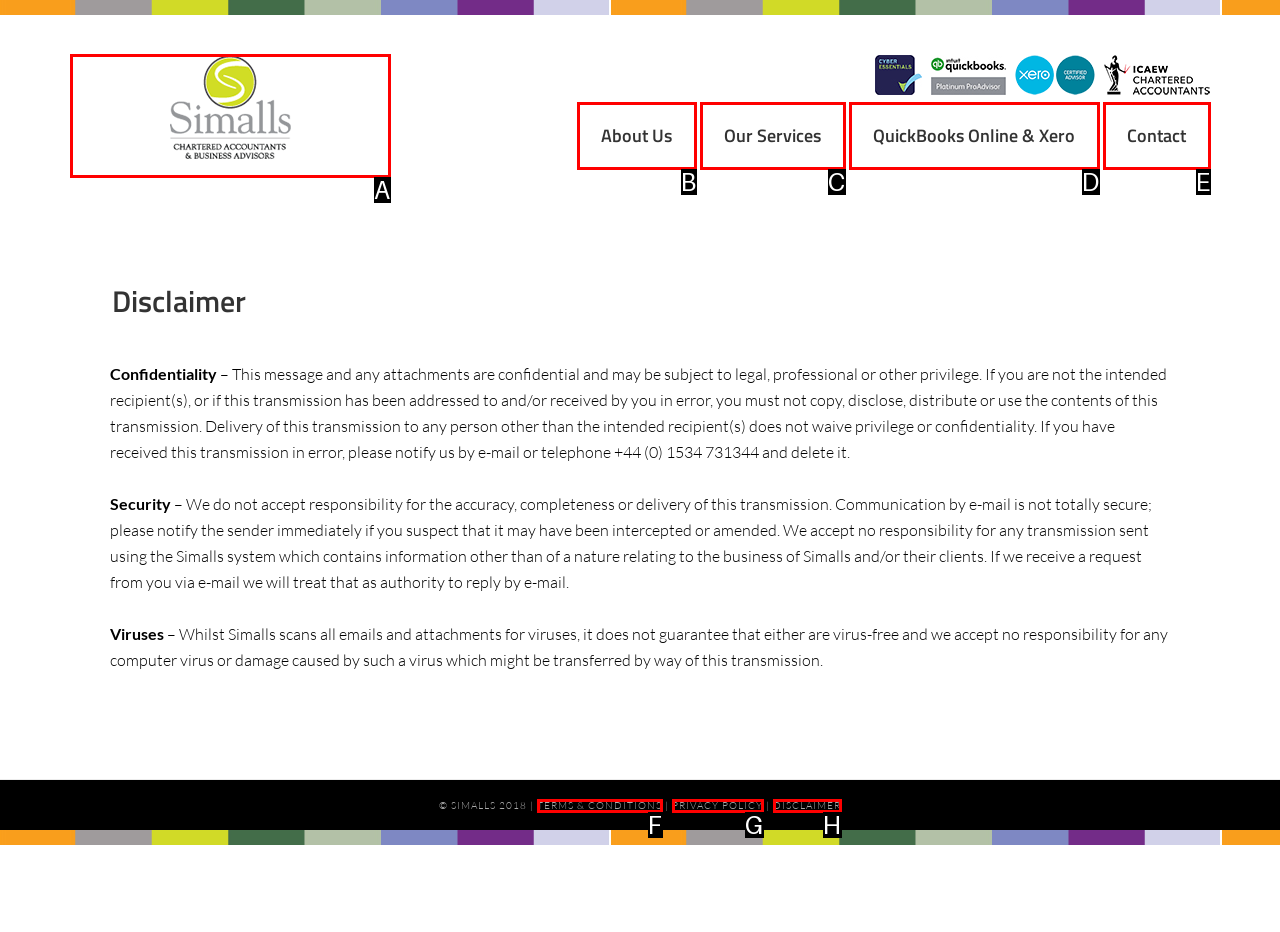Decide which UI element to click to accomplish the task: Click on the link to read more about intimate partner violence
Respond with the corresponding option letter.

None